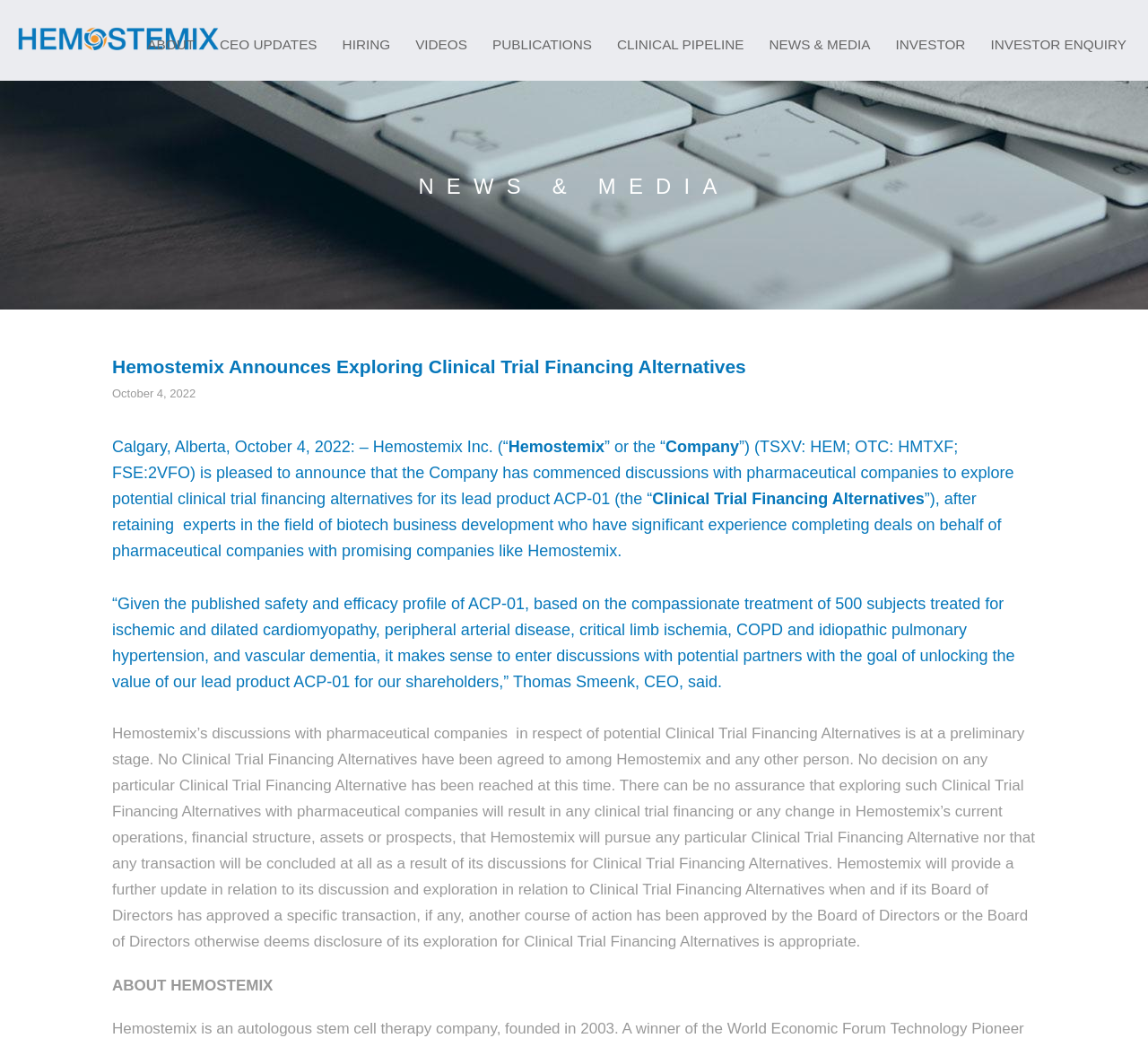Identify and generate the primary title of the webpage.

NEWS & MEDIA